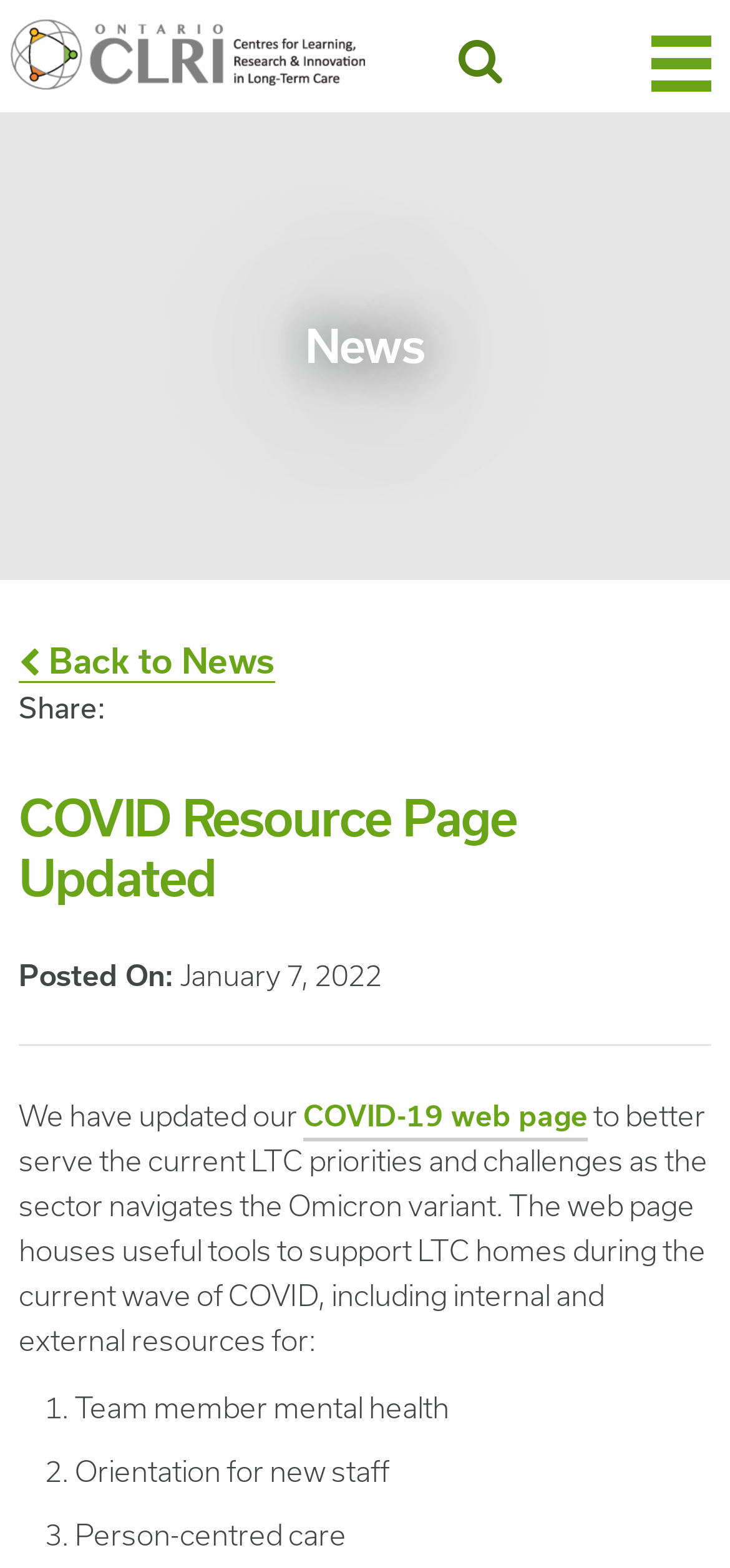What is the function of the button at the top right corner?
Please answer the question with as much detail as possible using the screenshot.

I found the answer by looking at the button element with the text 'Menu' which is located at the top right corner of the webpage, and it is likely to be a menu button.